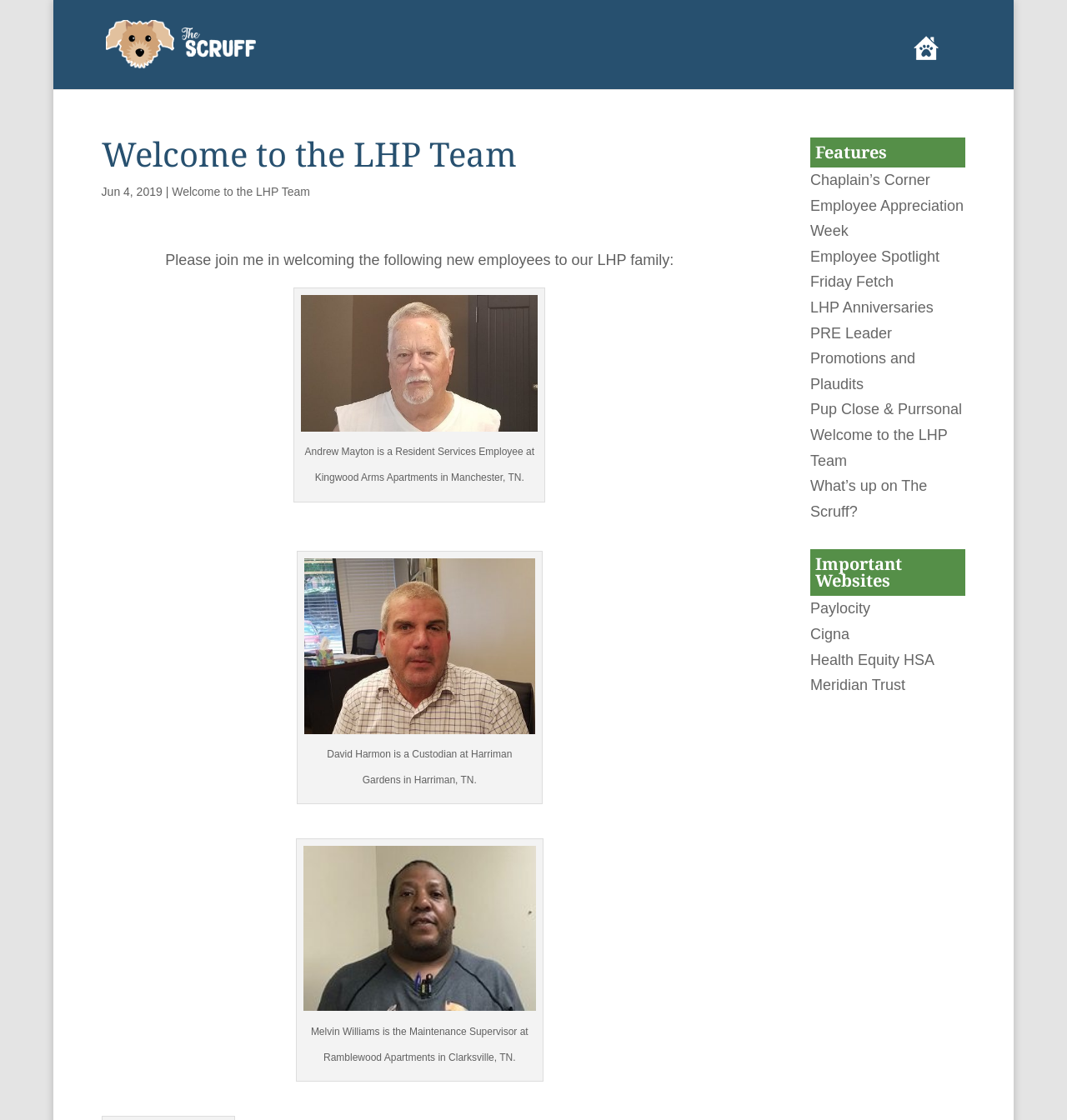Please identify the bounding box coordinates of the clickable region that I should interact with to perform the following instruction: "View the 'Chaplain’s Corner' feature". The coordinates should be expressed as four float numbers between 0 and 1, i.e., [left, top, right, bottom].

[0.759, 0.153, 0.872, 0.168]